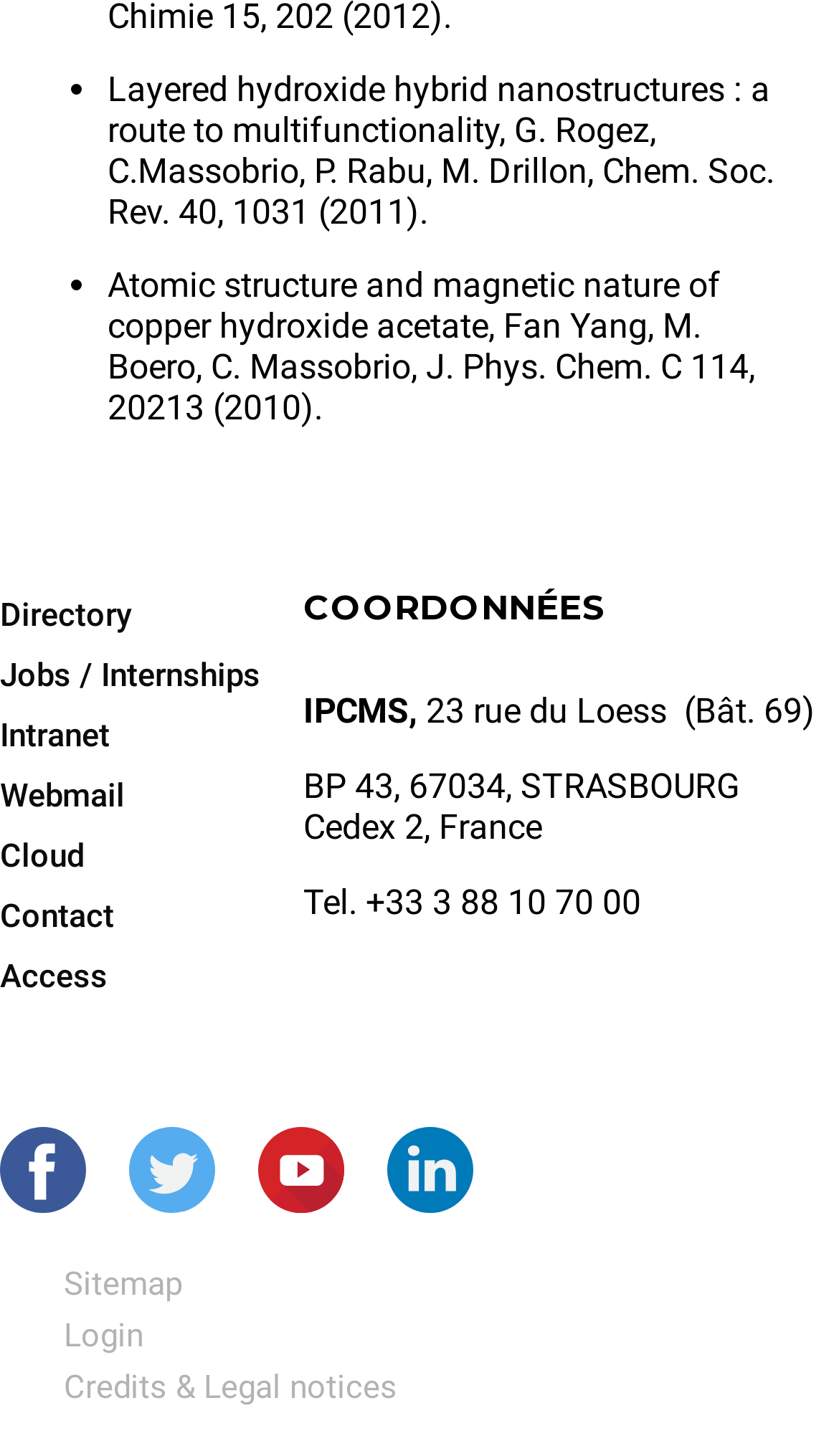What is the phone number of IPCMS?
Analyze the image and deliver a detailed answer to the question.

I found the phone number of IPCMS by looking at the StaticText element with ID 456, which has the text 'Tel. +33 3 88 10 70 00'. This text is located under the heading 'COORDONNÉES', which suggests it is a contact detail.